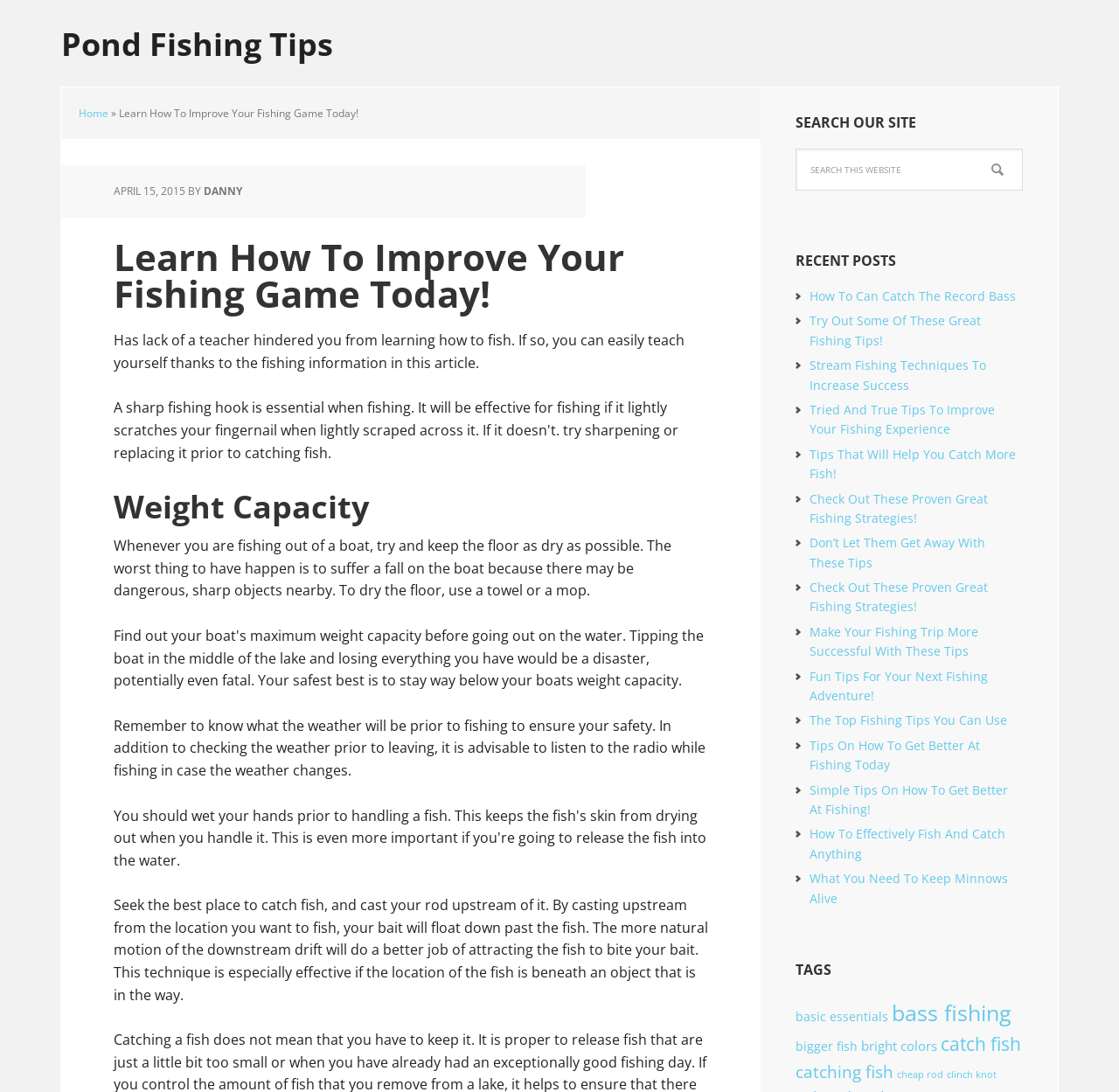What should you do before fishing to ensure your safety?
Refer to the image and respond with a one-word or short-phrase answer.

Check the weather